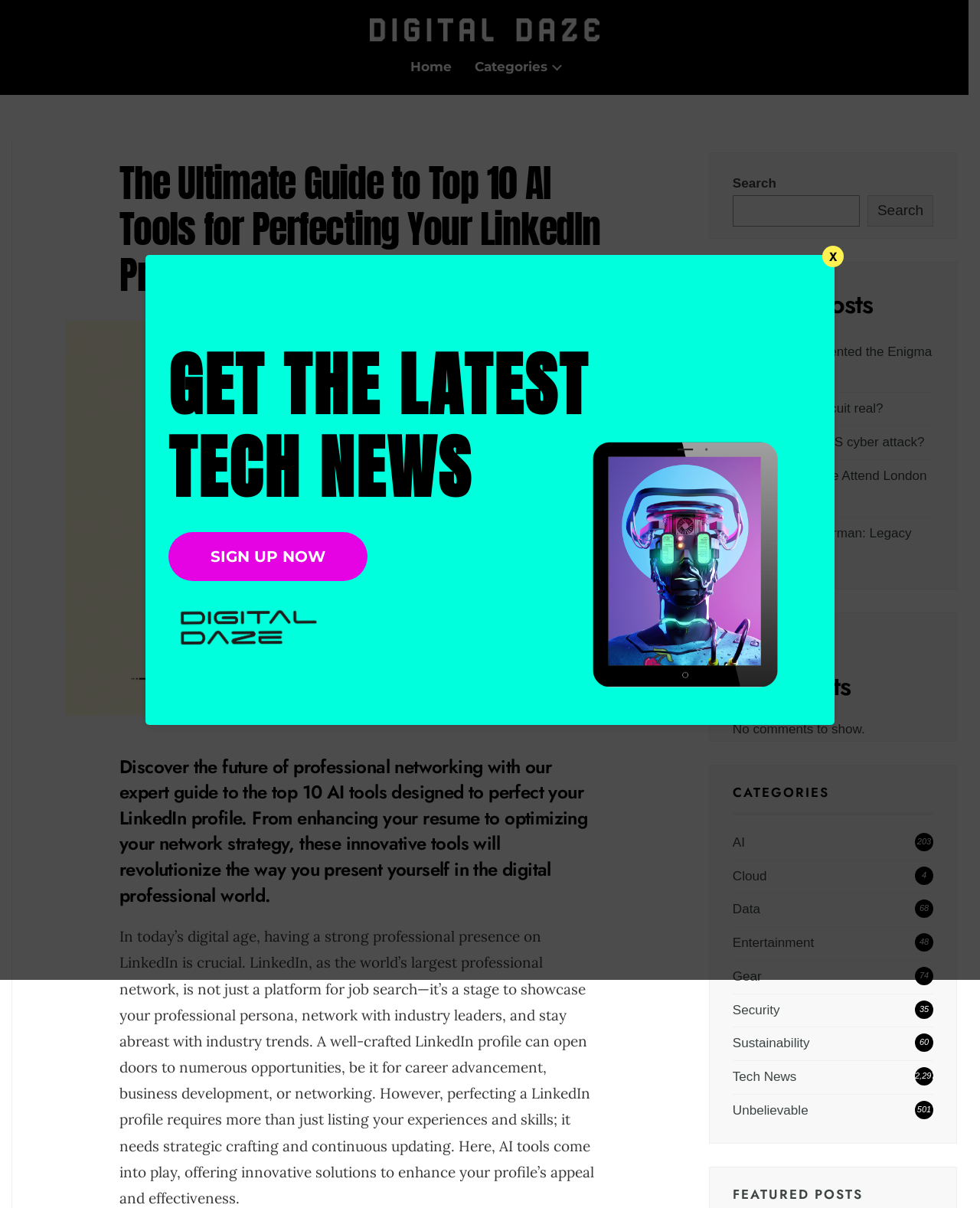What is the main topic of the webpage?
Refer to the image and respond with a one-word or short-phrase answer.

Top 10 AI Tools